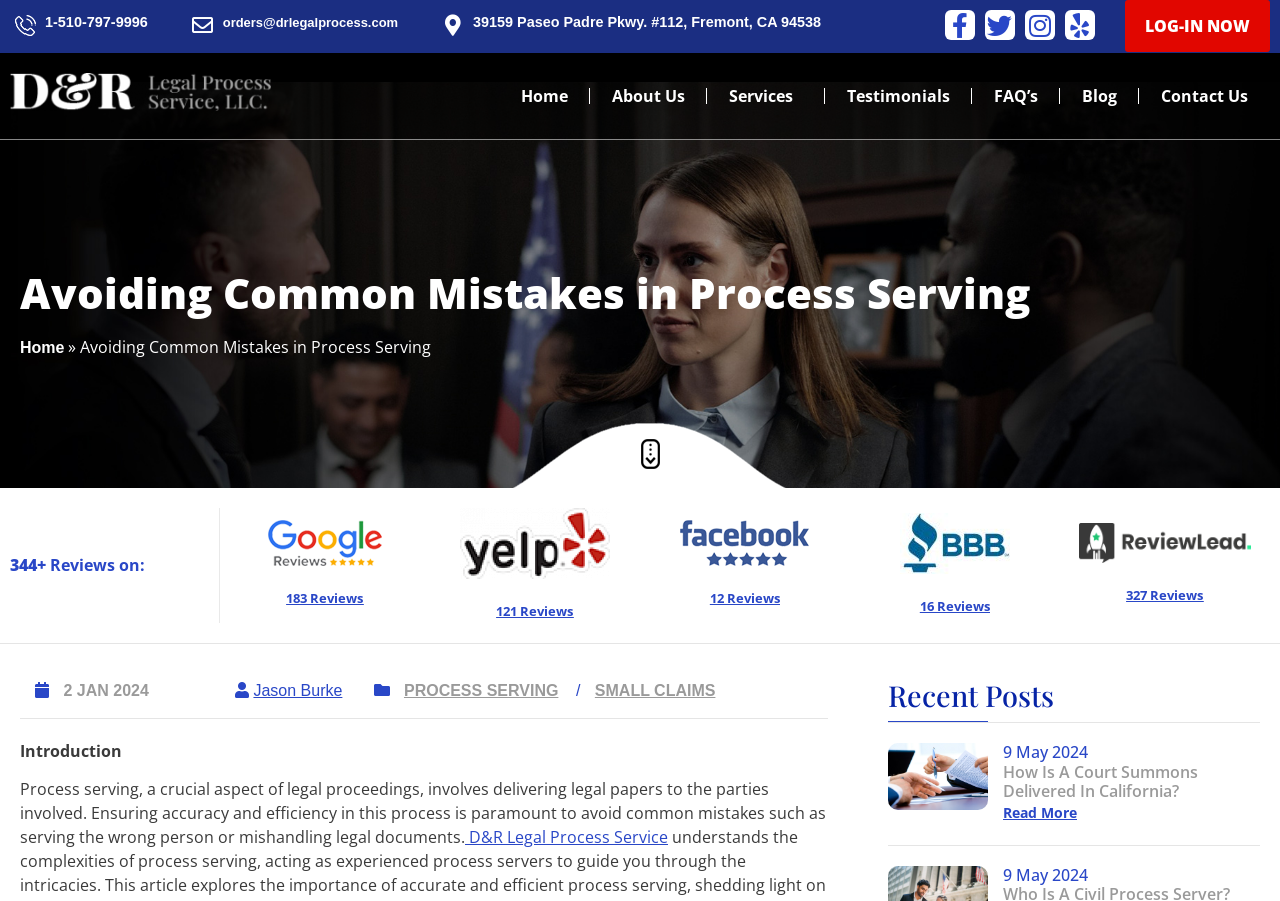What is the title of the latest blog post?
Based on the image, give a concise answer in the form of a single word or short phrase.

How Is A Court Summons Delivered In California?